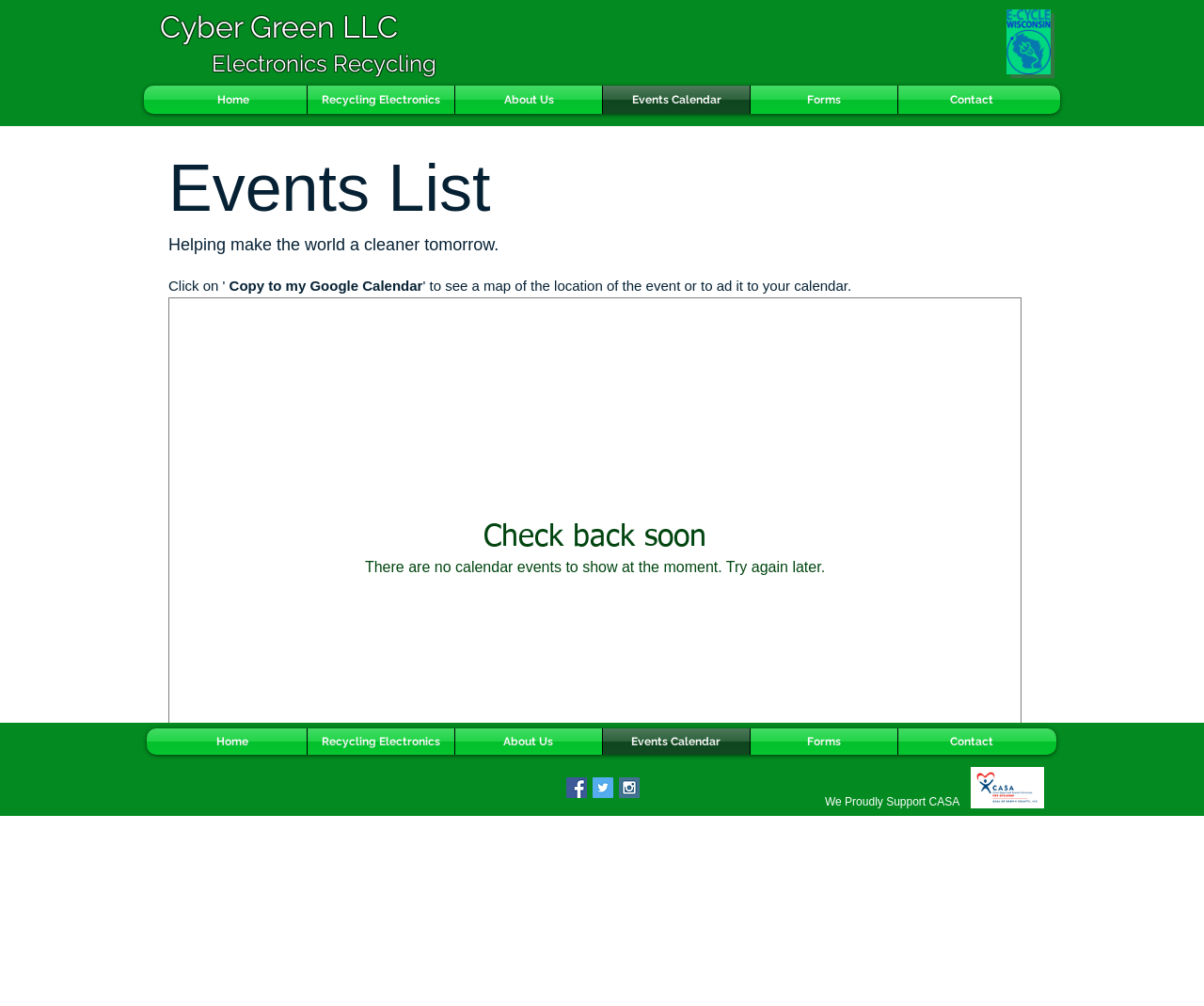Given the element description "Contact", identify the bounding box of the corresponding UI element.

[0.746, 0.085, 0.868, 0.113]